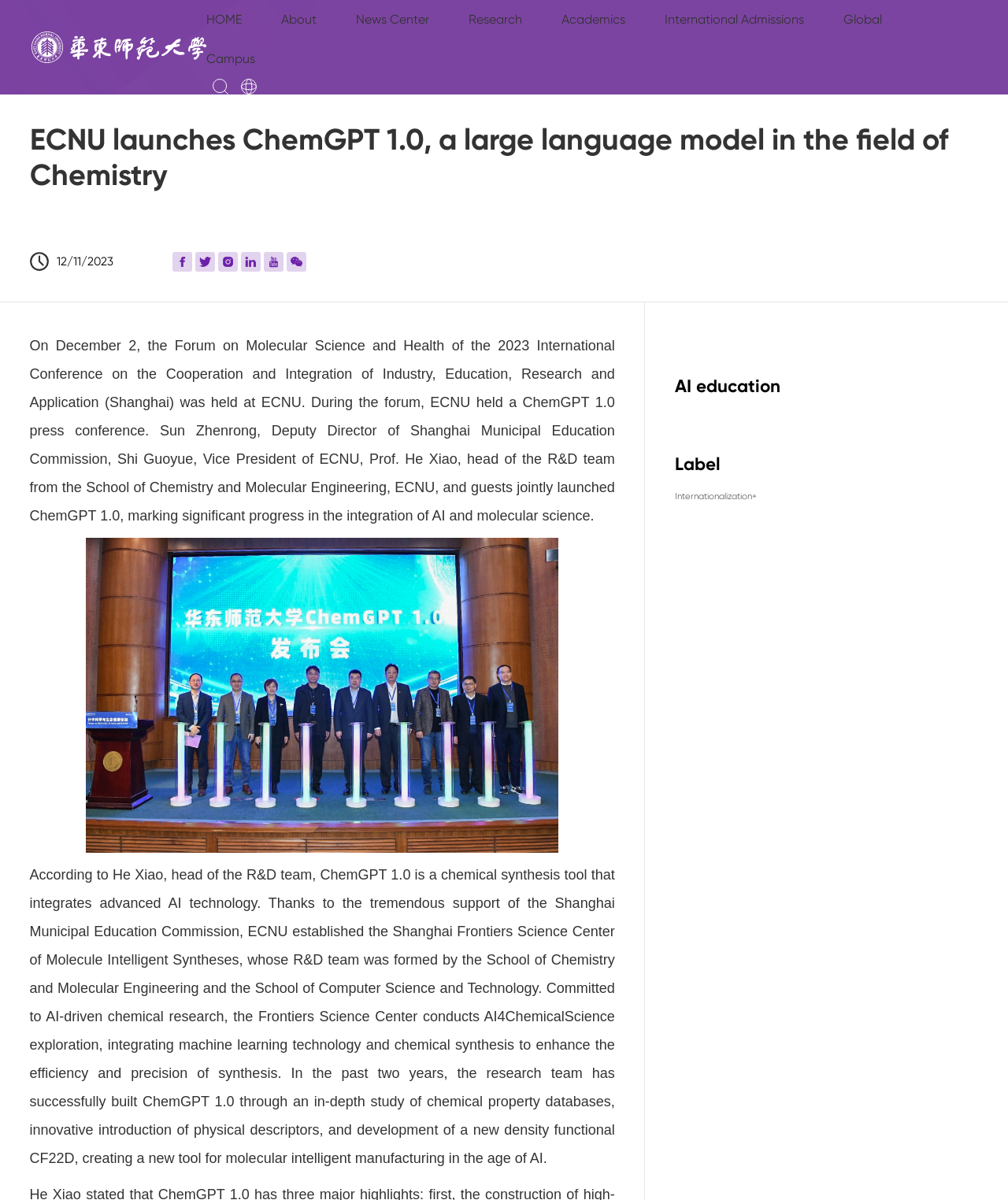Locate the bounding box of the user interface element based on this description: "HOME".

[0.064, 0.052, 0.091, 0.077]